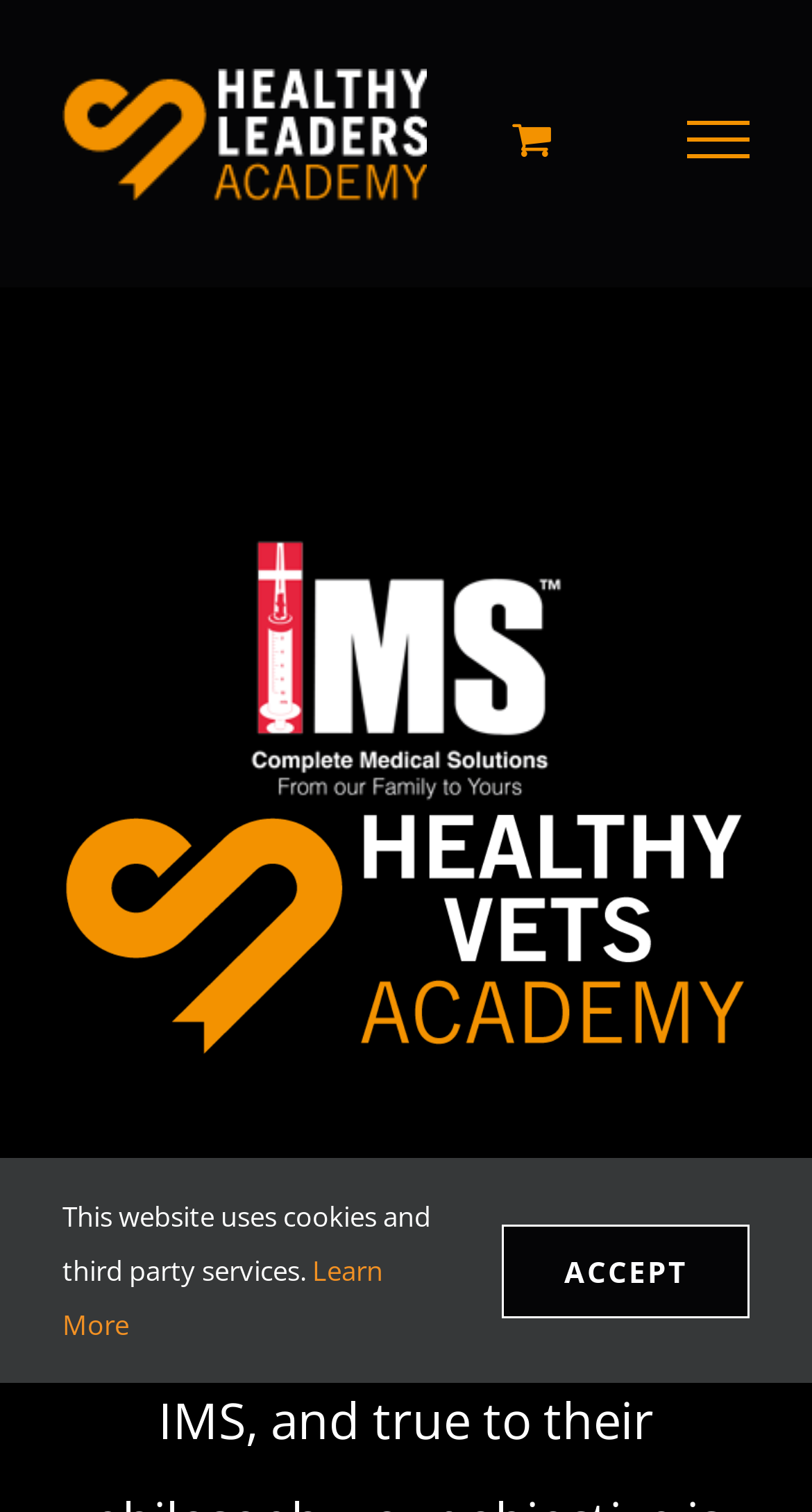Give a one-word or short-phrase answer to the following question: 
What is the partner of Healthy Vets Academy?

IMS